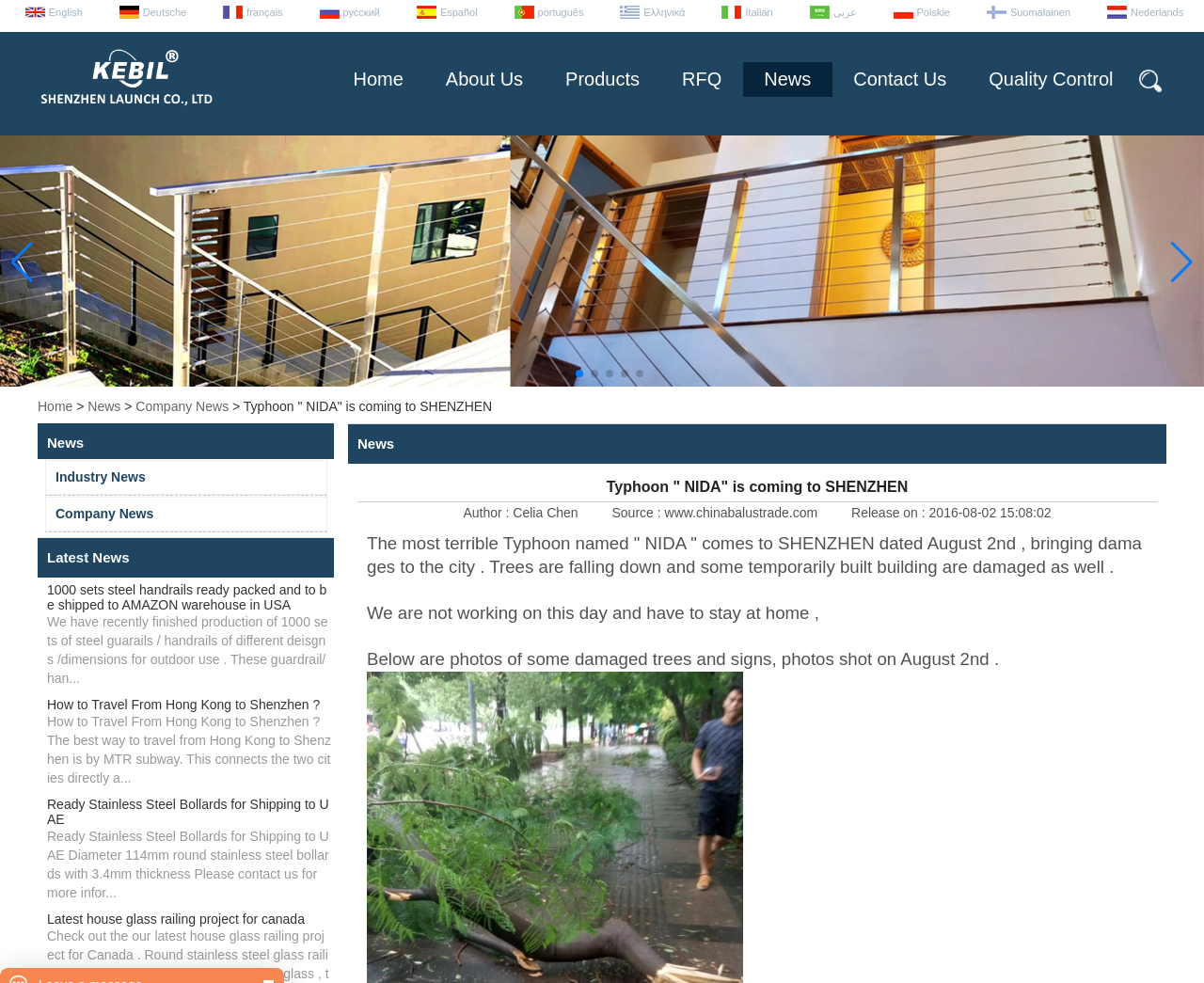Determine the main heading text of the webpage.

Typhoon " NIDA" is coming to SHENZHEN